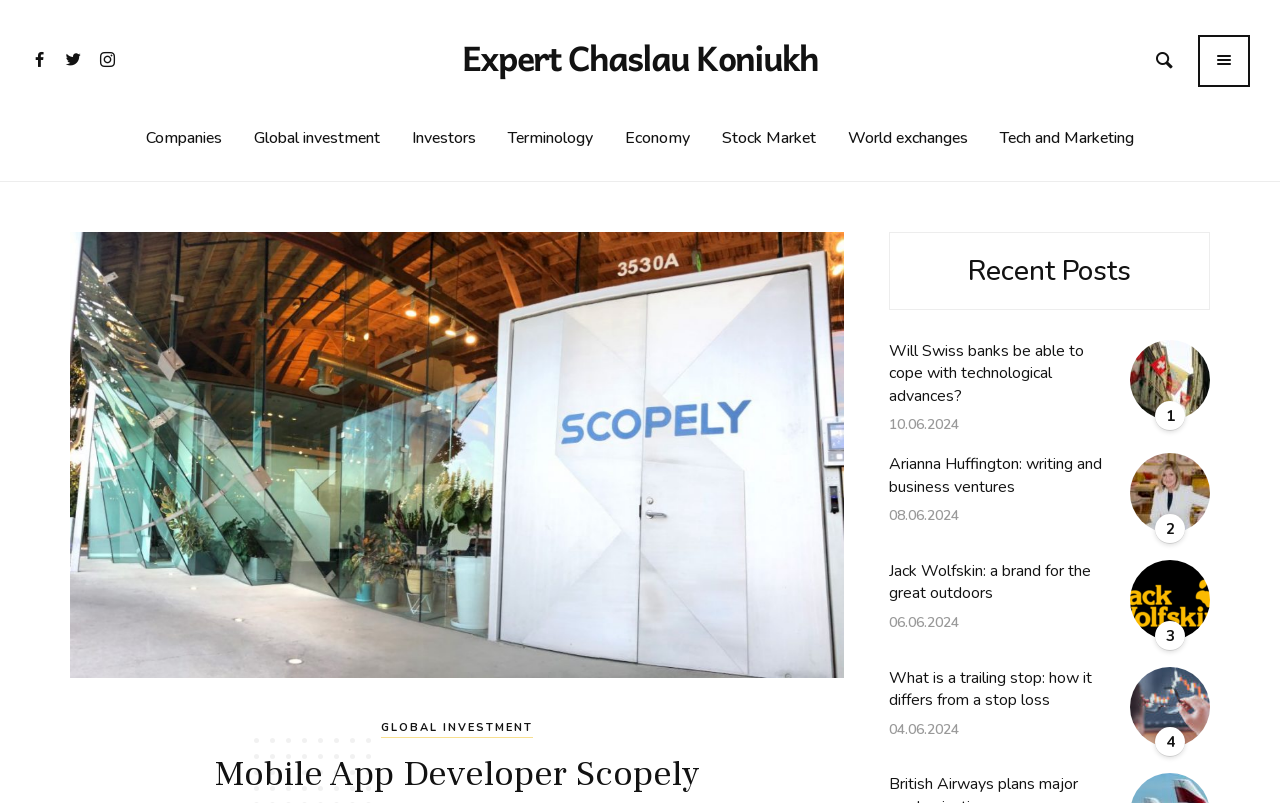Indicate the bounding box coordinates of the element that needs to be clicked to satisfy the following instruction: "Explore the article about Swiss banks". The coordinates should be four float numbers between 0 and 1, i.e., [left, top, right, bottom].

[0.883, 0.502, 0.945, 0.53]